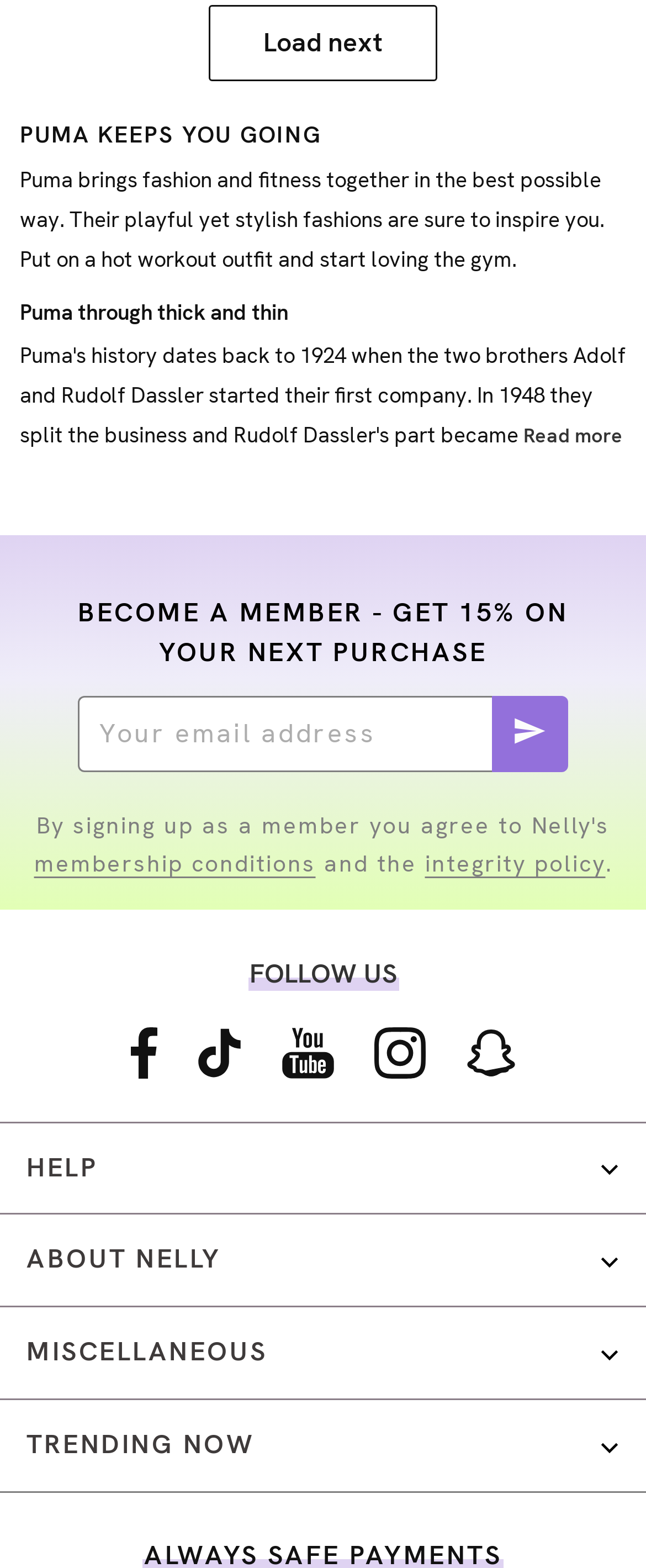Select the bounding box coordinates of the element I need to click to carry out the following instruction: "Enter email address in the textbox".

[0.121, 0.444, 0.762, 0.492]